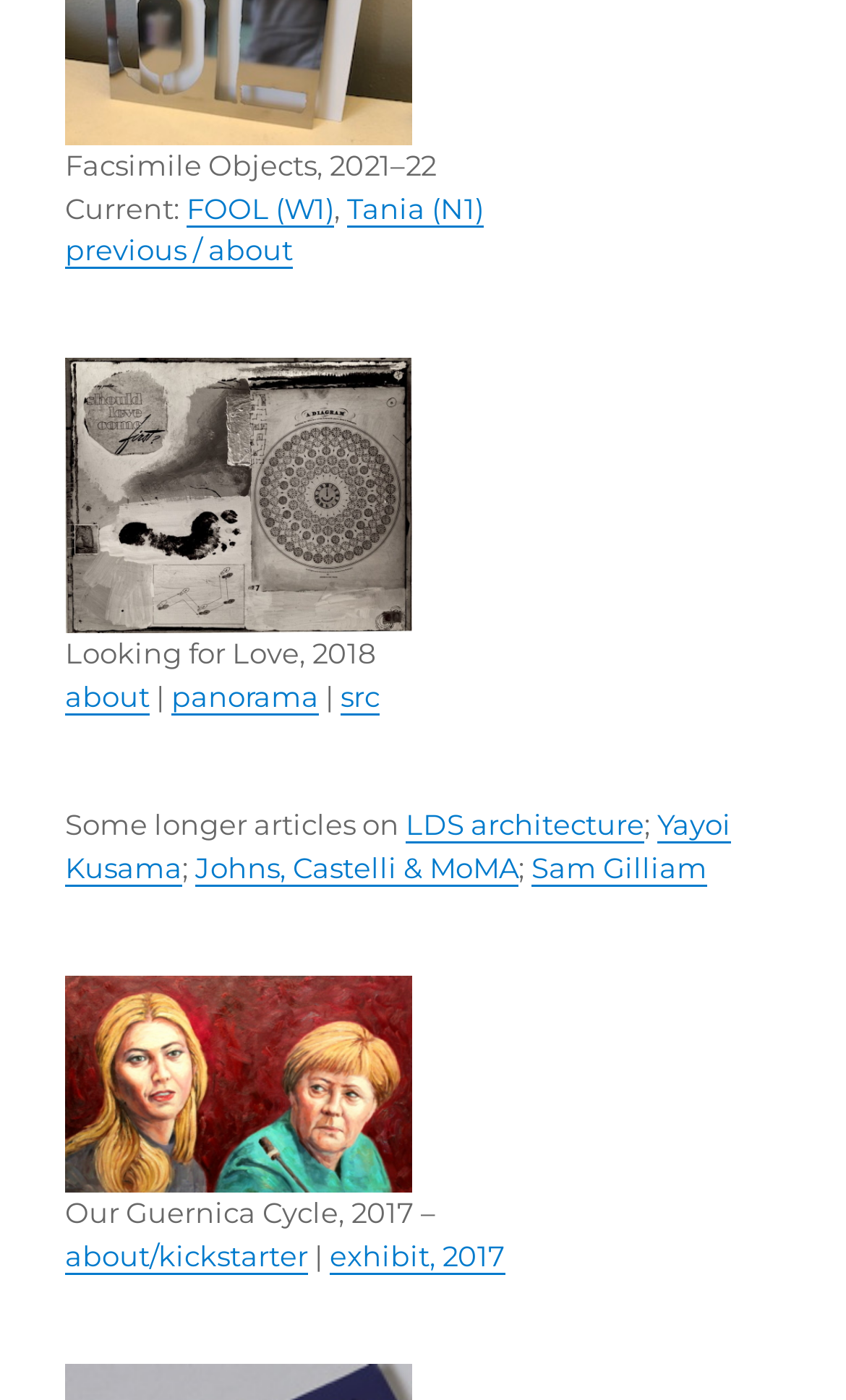What is the year of the artwork 'Looking for Love'?
Provide a detailed and well-explained answer to the question.

I found the year of the artwork by looking at the static text element with the bounding box coordinates [0.077, 0.454, 0.444, 0.479], which says 'Looking for Love, 2018'.